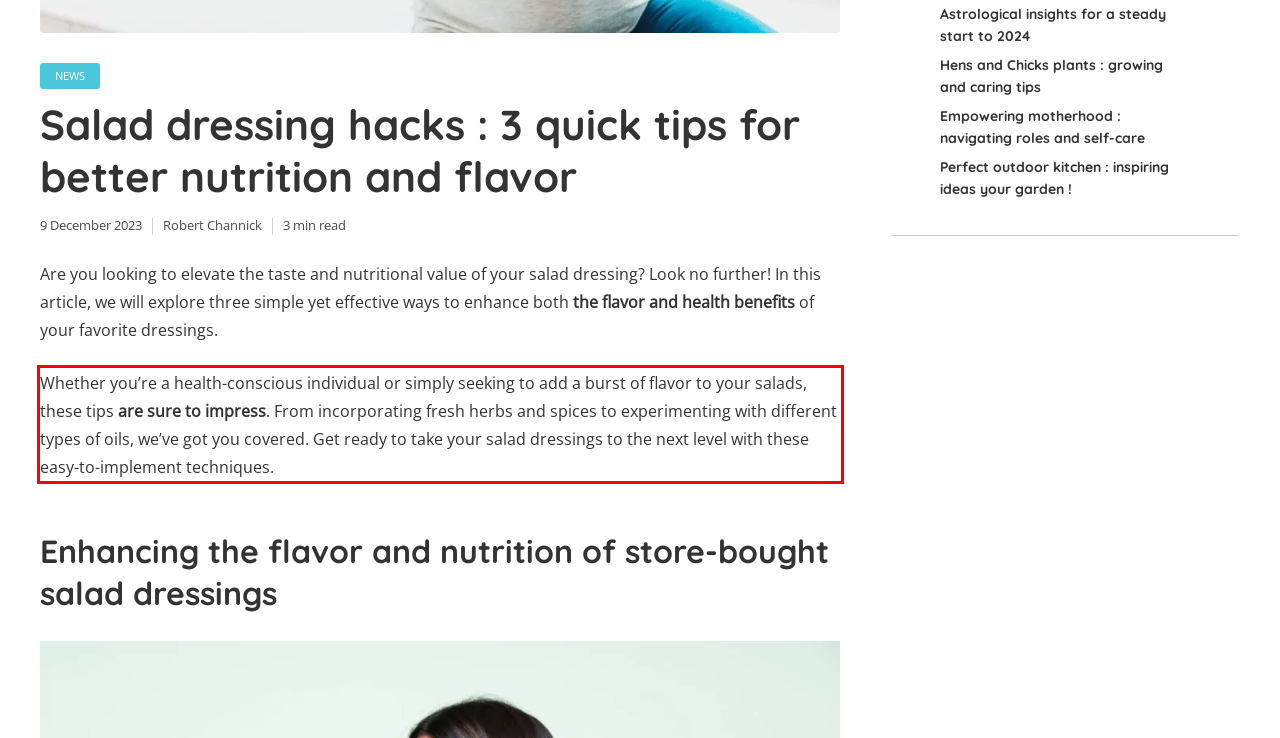From the provided screenshot, extract the text content that is enclosed within the red bounding box.

Whether you’re a health-conscious individual or simply seeking to add a burst of flavor to your salads, these tips are sure to impress. From incorporating fresh herbs and spices to experimenting with different types of oils, we’ve got you covered. Get ready to take your salad dressings to the next level with these easy-to-implement techniques.